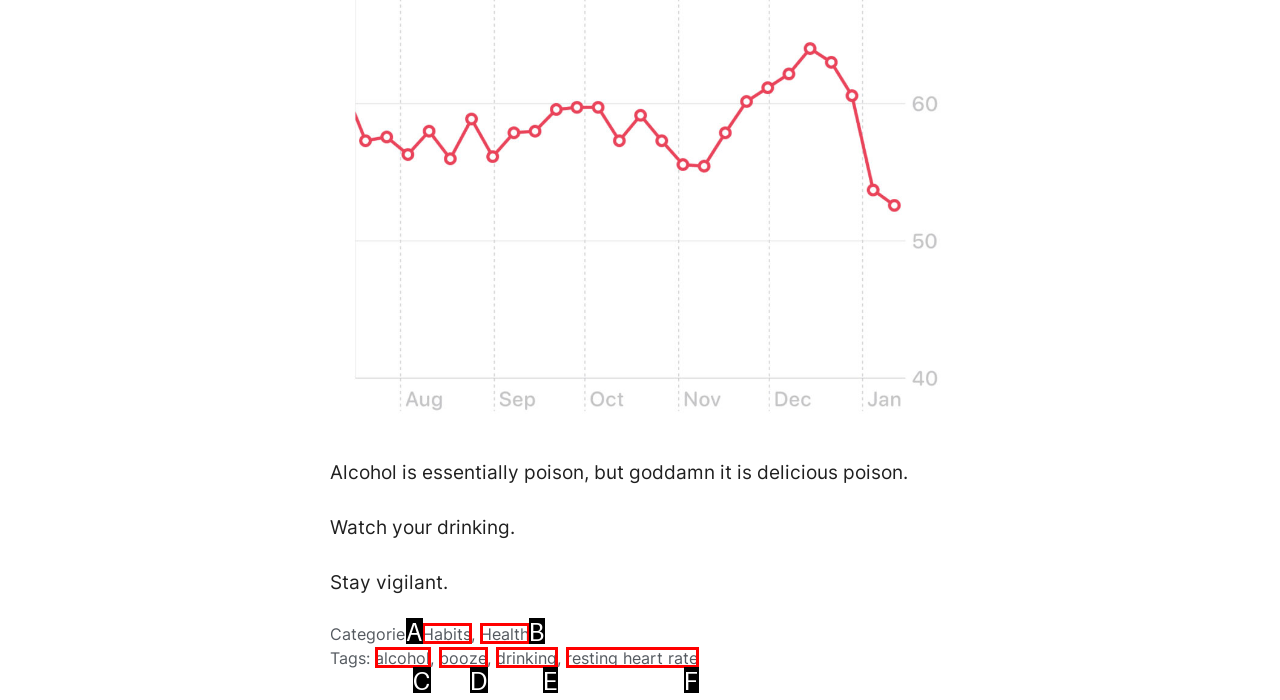Based on the description: resting heart rate, identify the matching HTML element. Reply with the letter of the correct option directly.

F